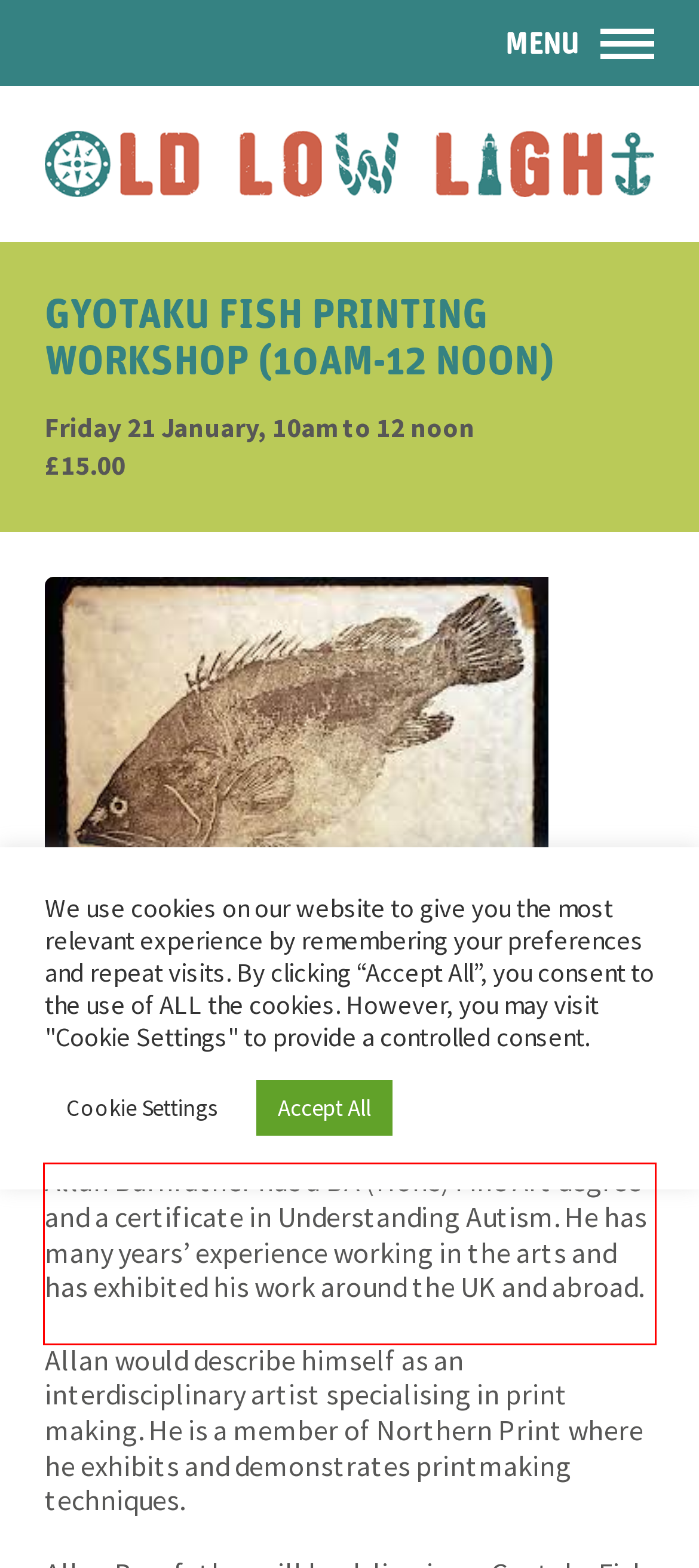Given a webpage screenshot, locate the red bounding box and extract the text content found inside it.

Allan Barnfather has a BA (Hons) Fine Art degree and a certificate in Understanding Autism. He has many years’ experience working in the arts and has exhibited his work around the UK and abroad.